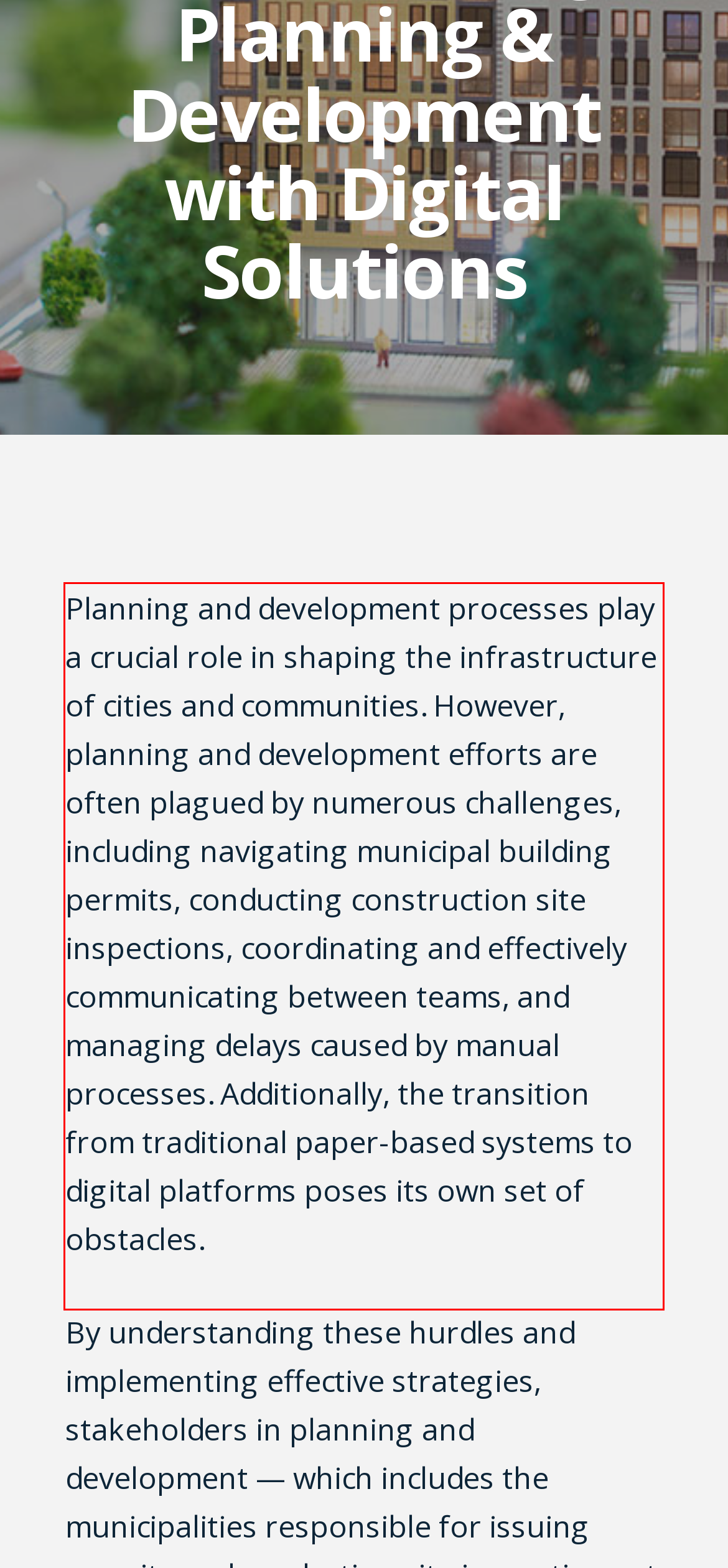Please look at the screenshot provided and find the red bounding box. Extract the text content contained within this bounding box.

Planning and development processes play a crucial role in shaping the infrastructure of cities and communities. However, planning and development efforts are often plagued by numerous challenges, including navigating municipal building permits, conducting construction site inspections, coordinating and effectively communicating between teams, and managing delays caused by manual processes. Additionally, the transition from traditional paper-based systems to digital platforms poses its own set of obstacles.